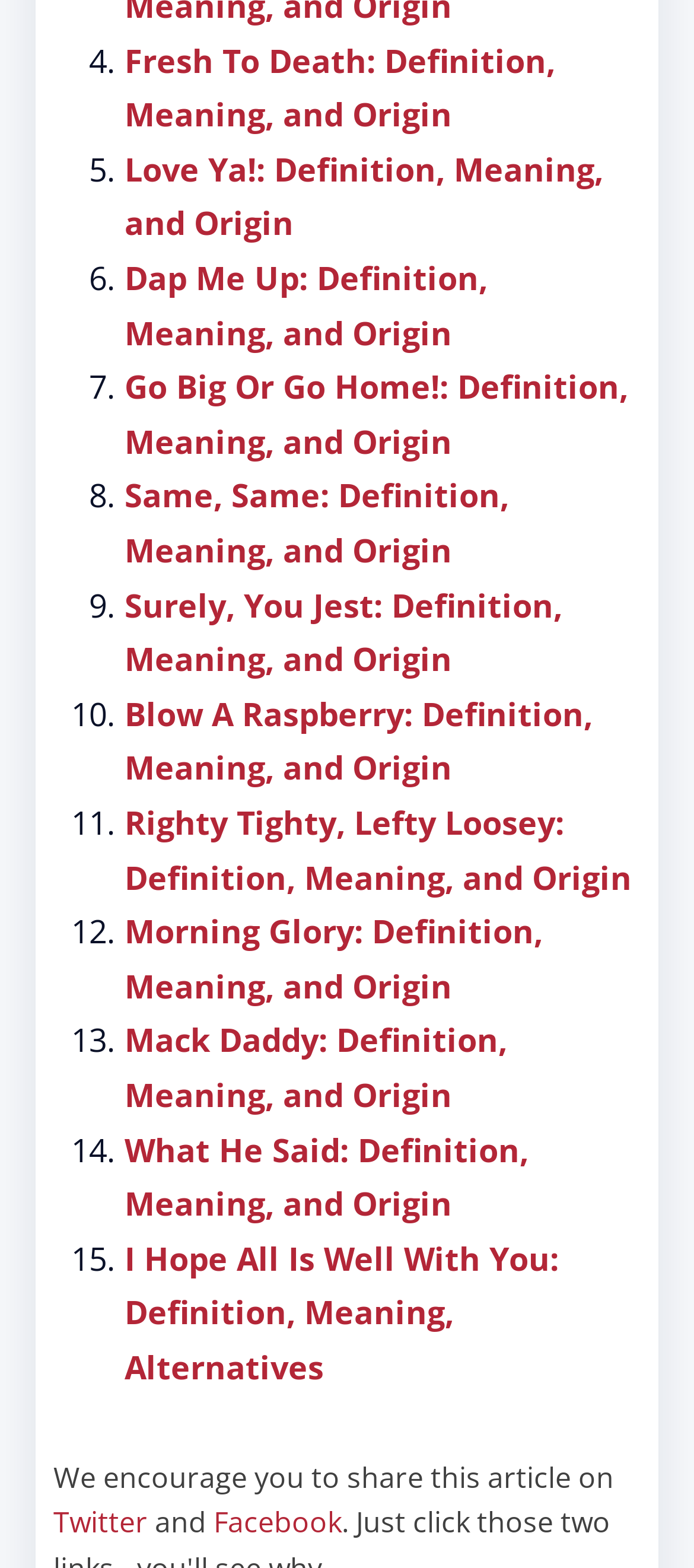Please give the bounding box coordinates of the area that should be clicked to fulfill the following instruction: "Click on 'Love Ya!: Definition, Meaning, and Origin'". The coordinates should be in the format of four float numbers from 0 to 1, i.e., [left, top, right, bottom].

[0.179, 0.094, 0.869, 0.156]